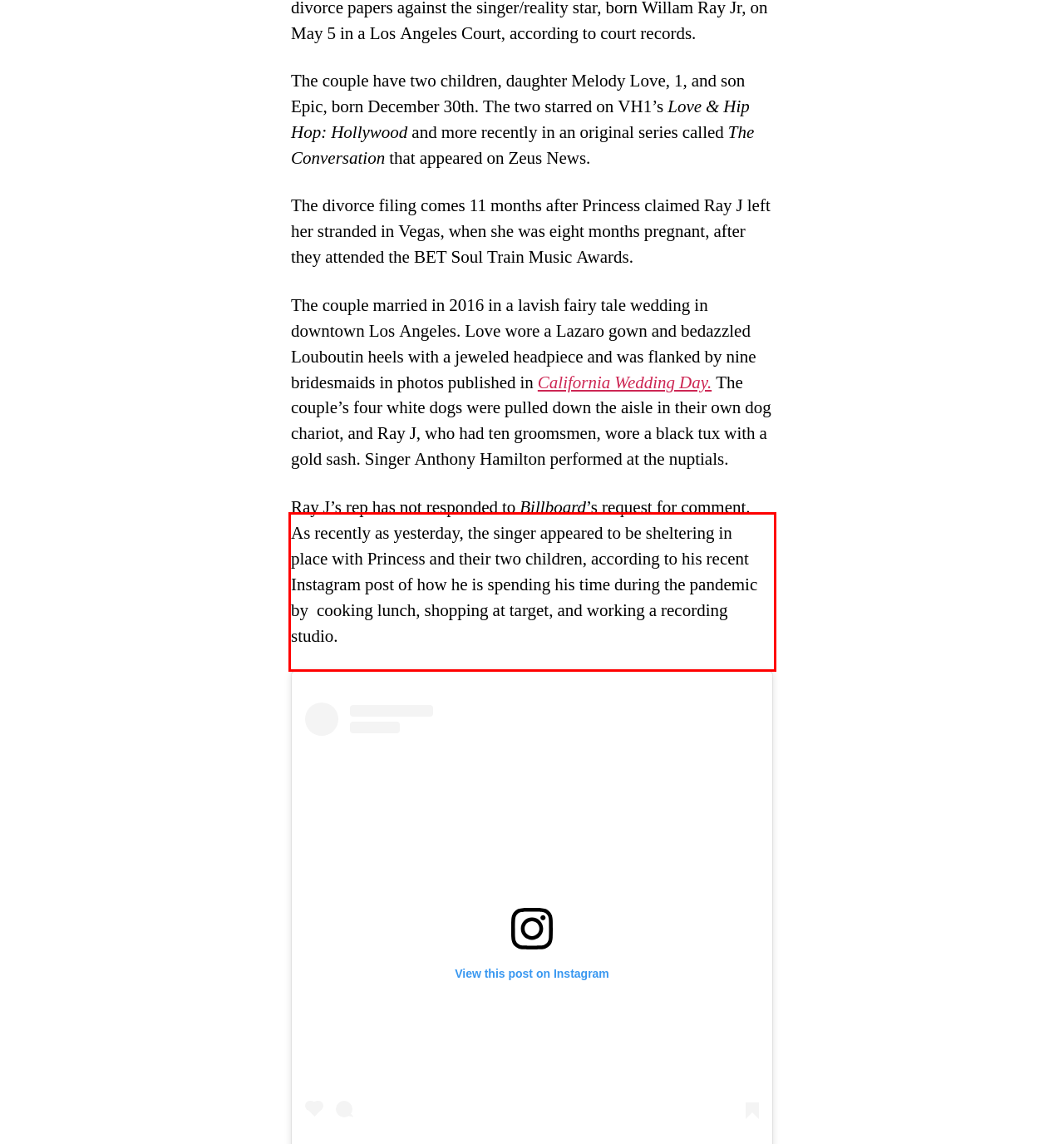Analyze the screenshot of a webpage where a red rectangle is bounding a UI element. Extract and generate the text content within this red bounding box.

Ray J’s rep has not responded to Billboard’s request for comment. As recently as yesterday, the singer appeared to be sheltering in place with Princess and their two children, according to his recent Instagram post of how he is spending his time during the pandemic by cooking lunch, shopping at target, and working a recording studio.